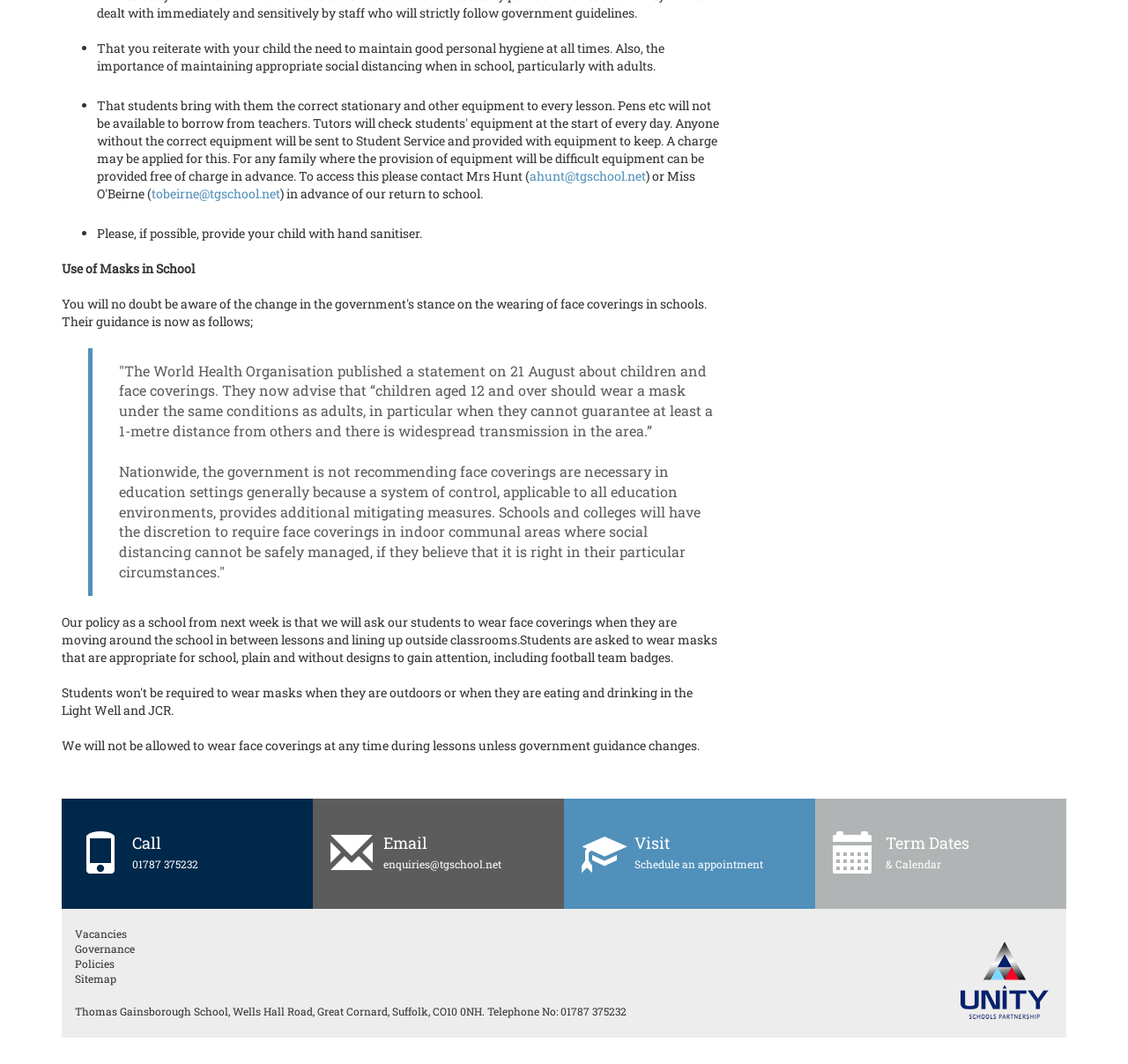Identify the coordinates of the bounding box for the element that must be clicked to accomplish the instruction: "Call 01787 375232".

[0.055, 0.76, 0.191, 0.845]